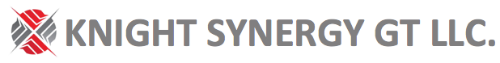What is the name of the company featured in the logo?
Respond to the question with a single word or phrase according to the image.

Knight Synergy GT LLC